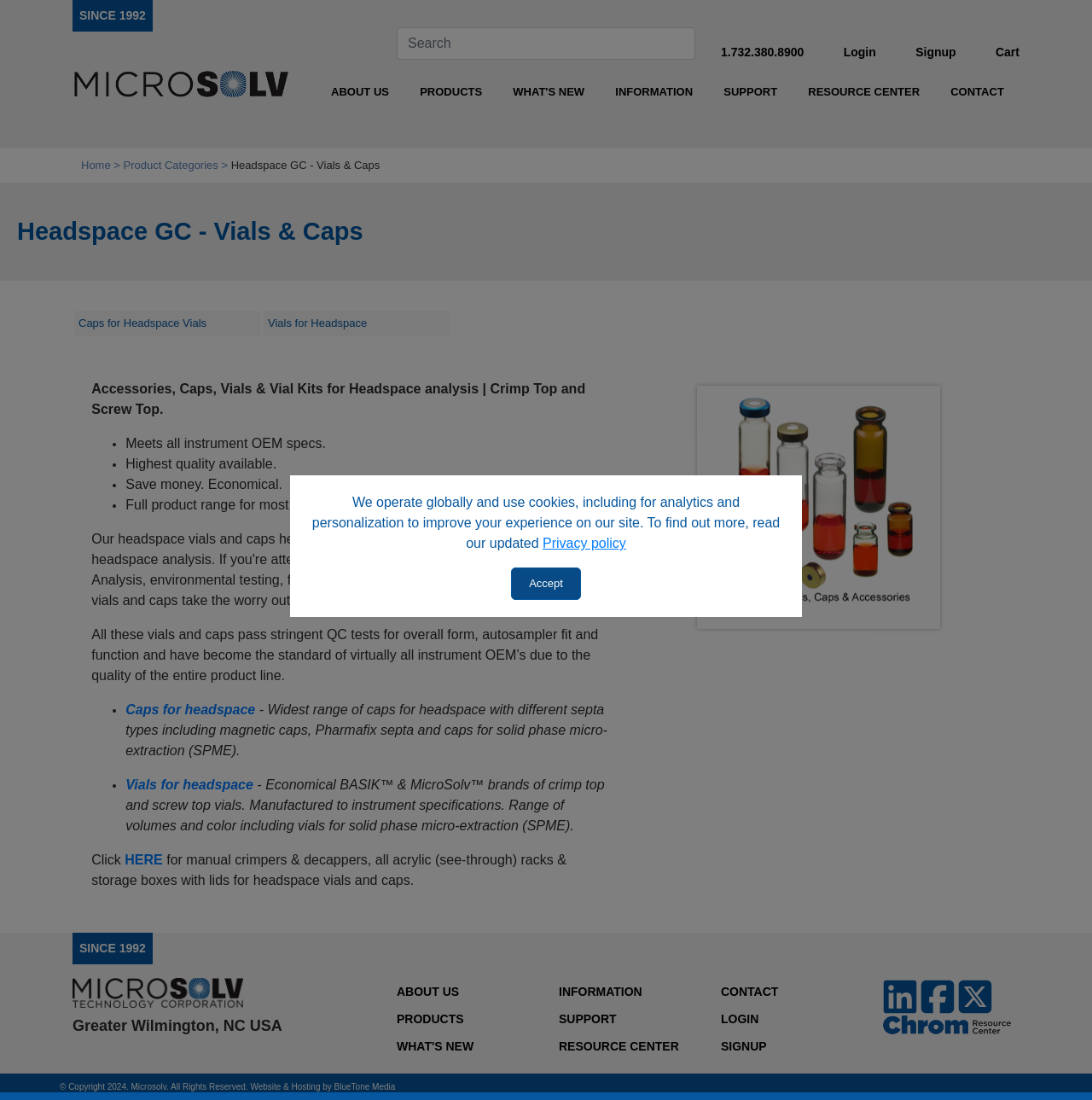Identify the bounding box coordinates of the region that should be clicked to execute the following instruction: "Visit Lifestyle".

None